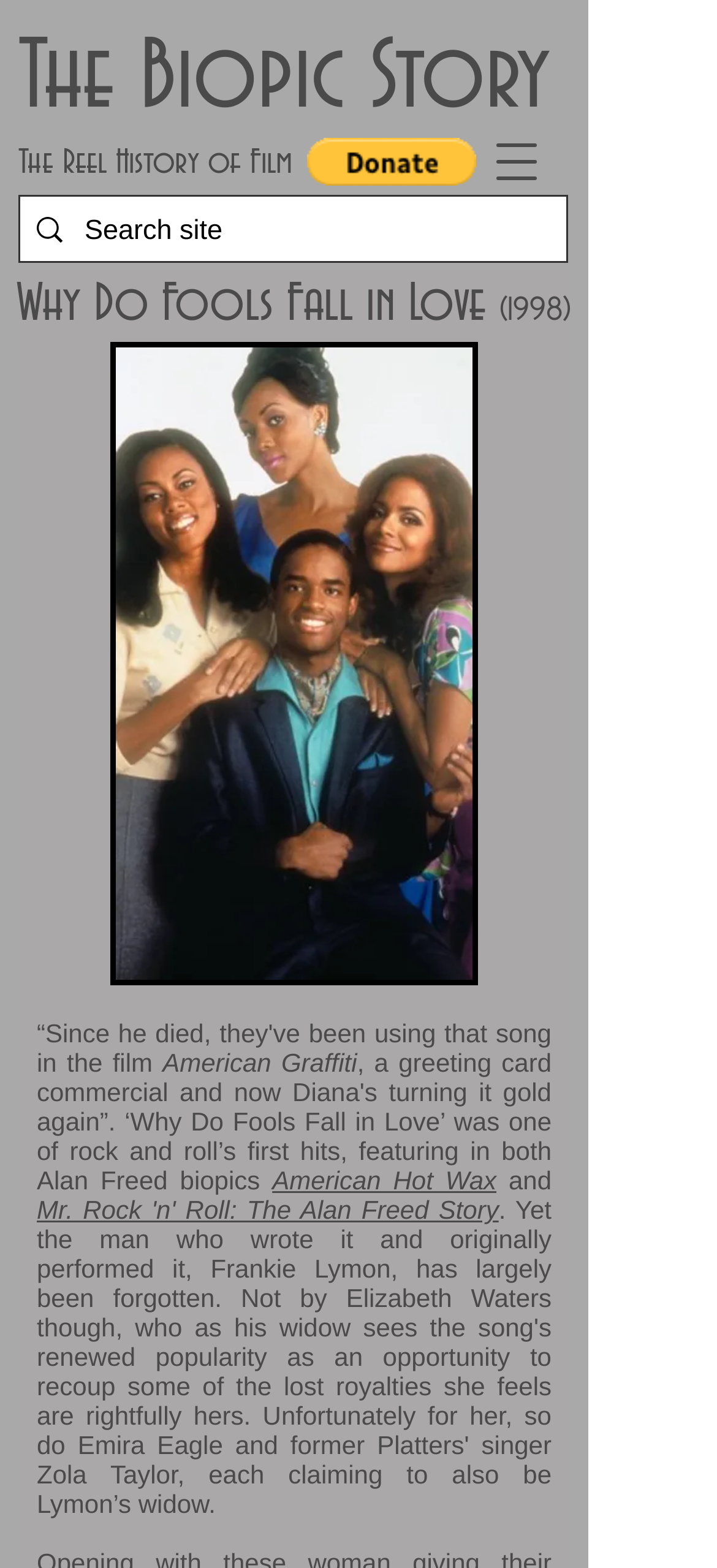What is the name of the link next to 'American Graffiti'?
Using the picture, provide a one-word or short phrase answer.

American Hot Wax